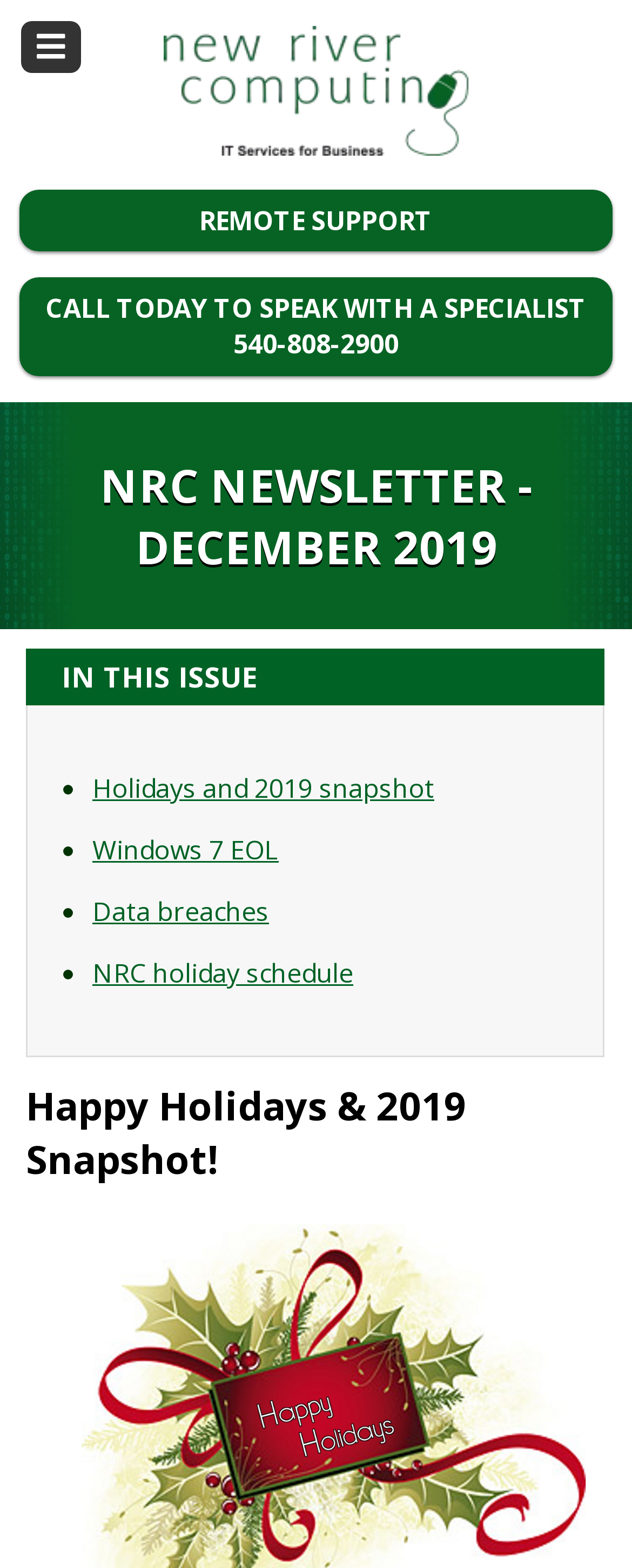Extract the main heading from the webpage content.

NRC NEWSLETTER - DECEMBER 2019